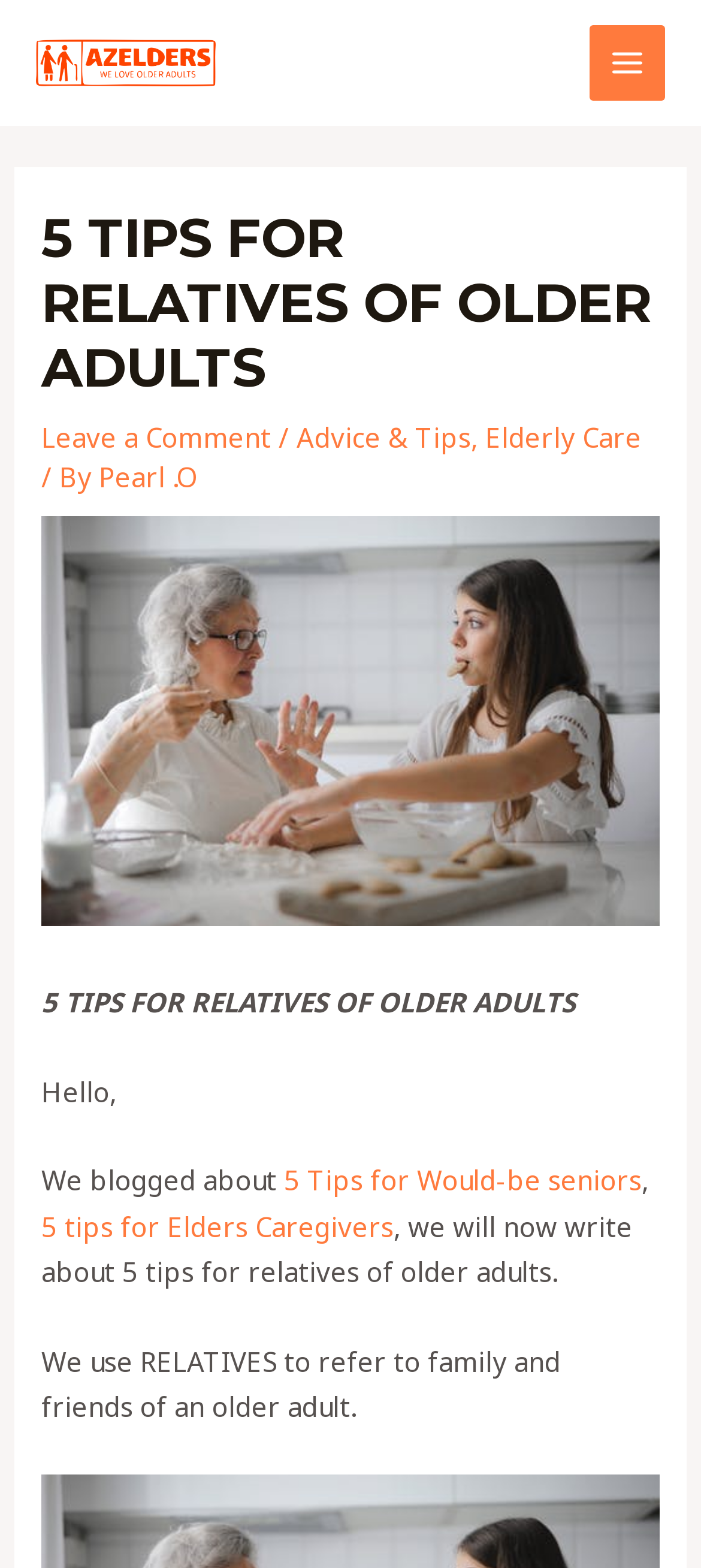Can you determine the bounding box coordinates of the area that needs to be clicked to fulfill the following instruction: "Open the MAIN MENU"?

[0.84, 0.016, 0.949, 0.065]